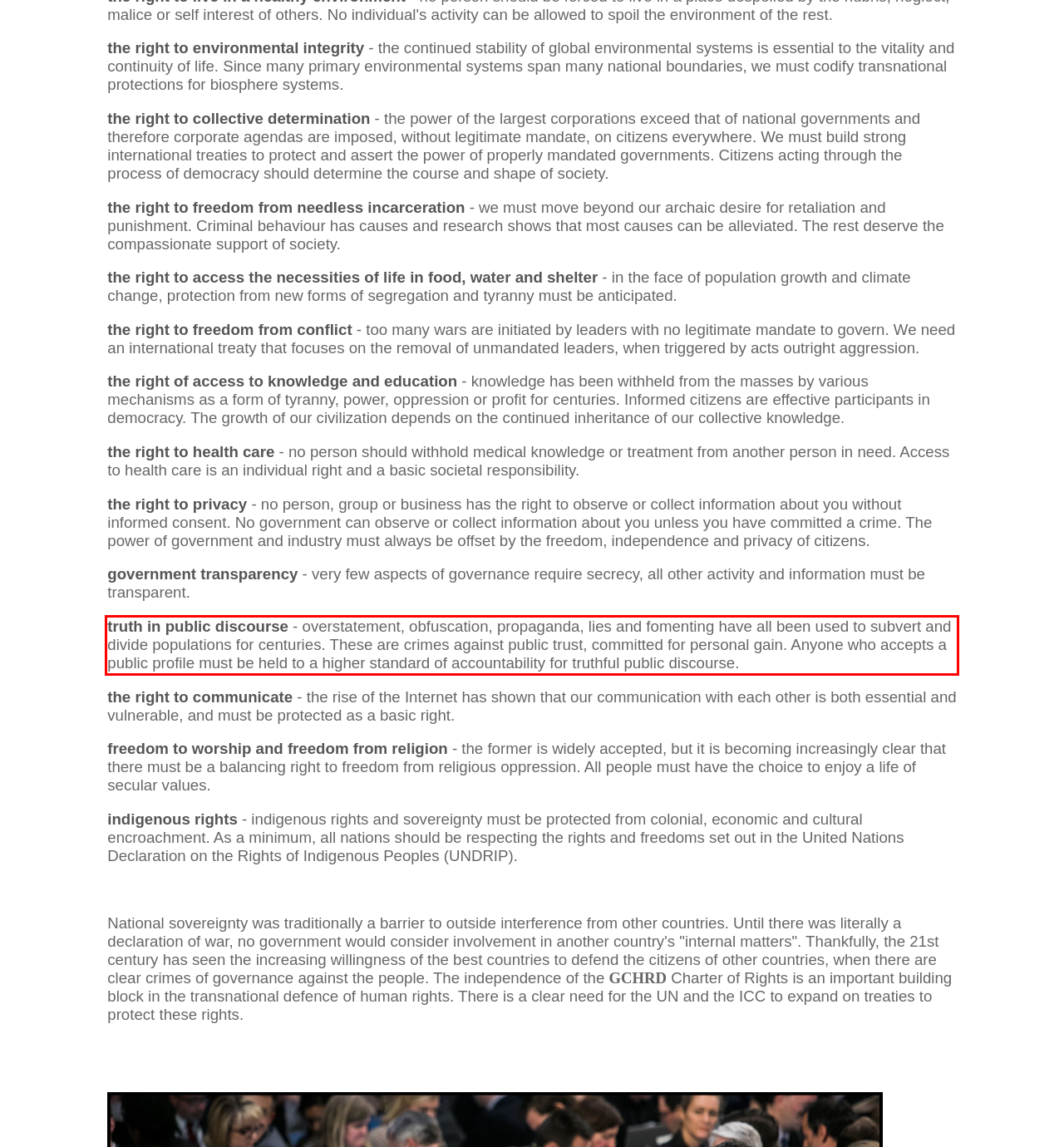Perform OCR on the text inside the red-bordered box in the provided screenshot and output the content.

truth in public discourse - overstatement, obfuscation, propaganda, lies and fomenting have all been used to subvert and divide populations for centuries. These are crimes against public trust, committed for personal gain. Anyone who accepts a public profile must be held to a higher standard of accountability for truthful public discourse.